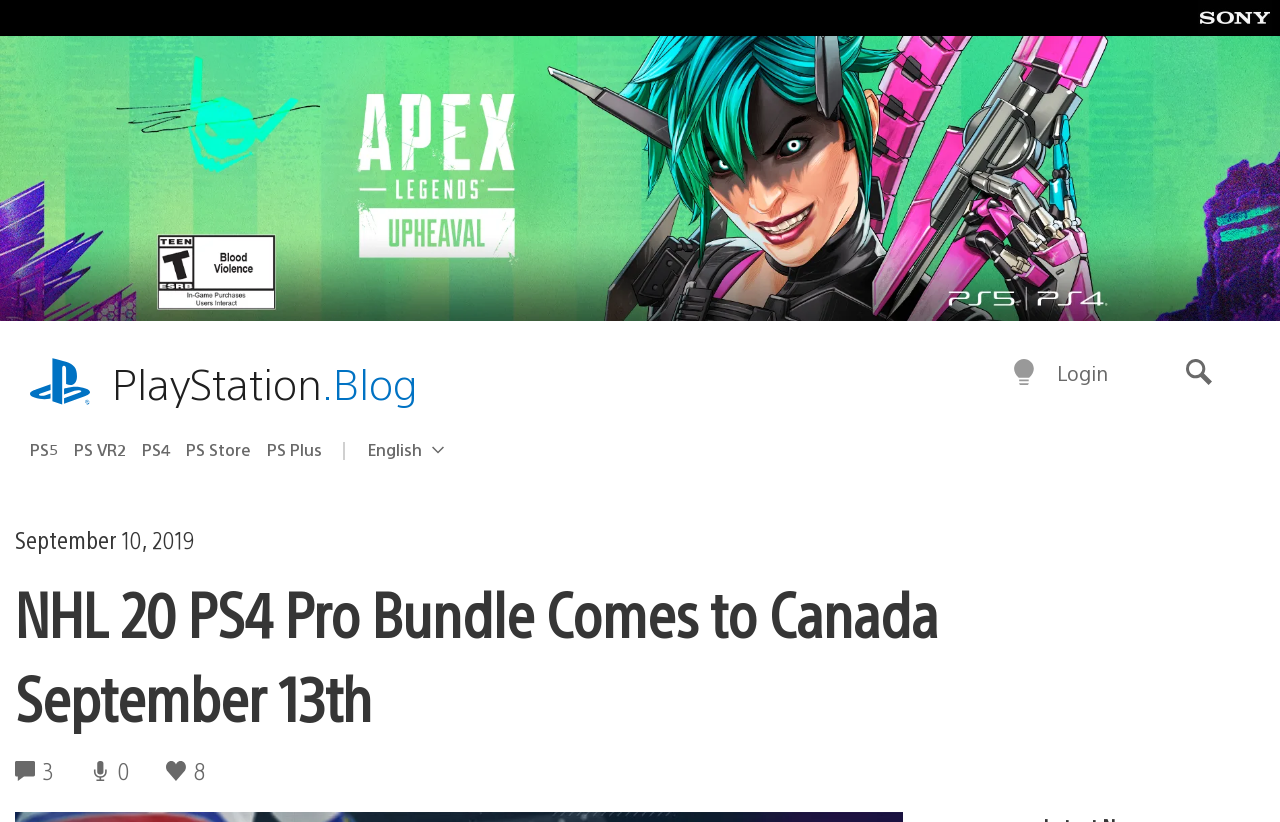Please mark the clickable region by giving the bounding box coordinates needed to complete this instruction: "Login".

[0.826, 0.437, 0.866, 0.47]